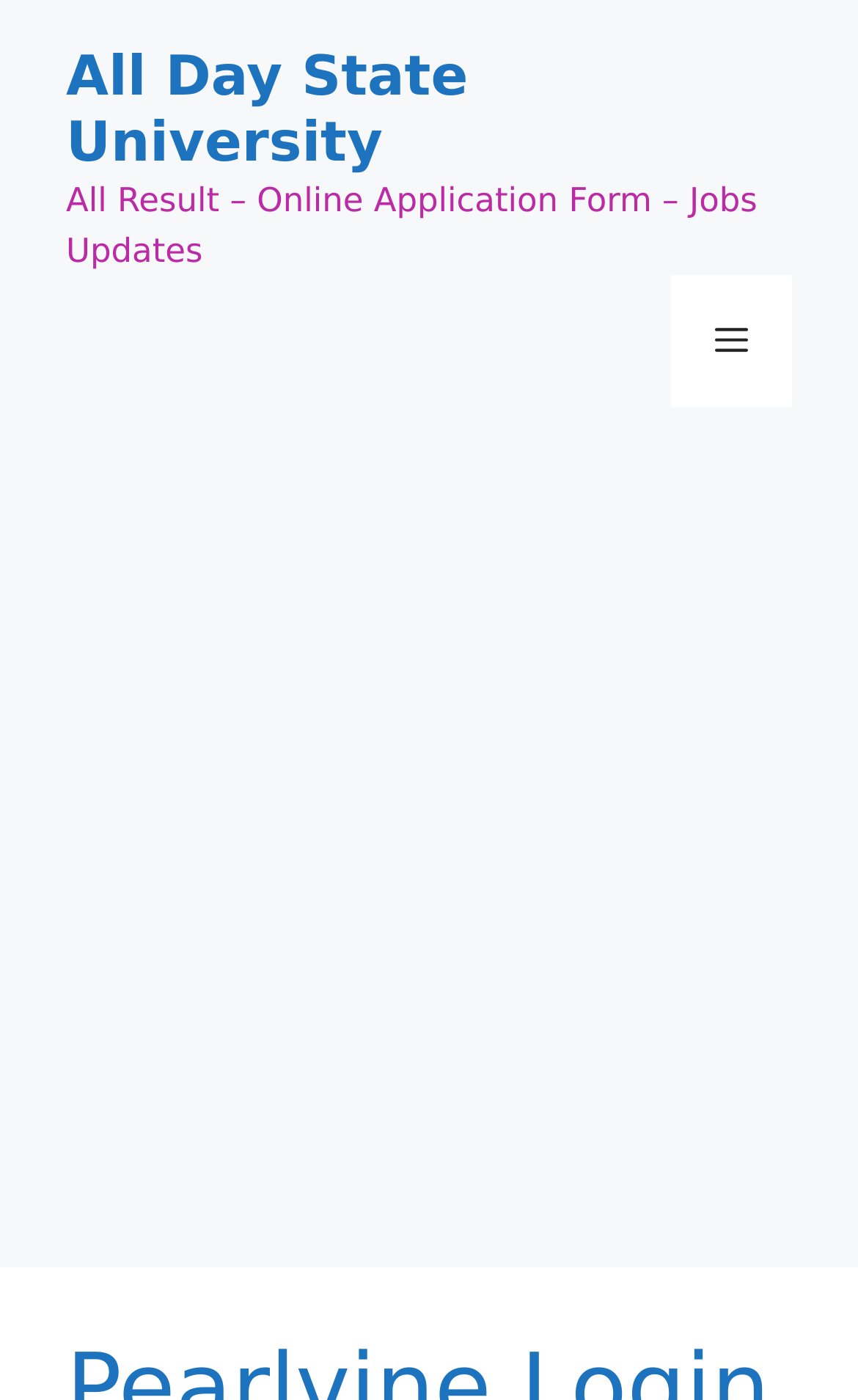What is the text above the Mobile Toggle button?
Using the image as a reference, answer the question with a short word or phrase.

All Result – Online Application Form – Jobs Updates